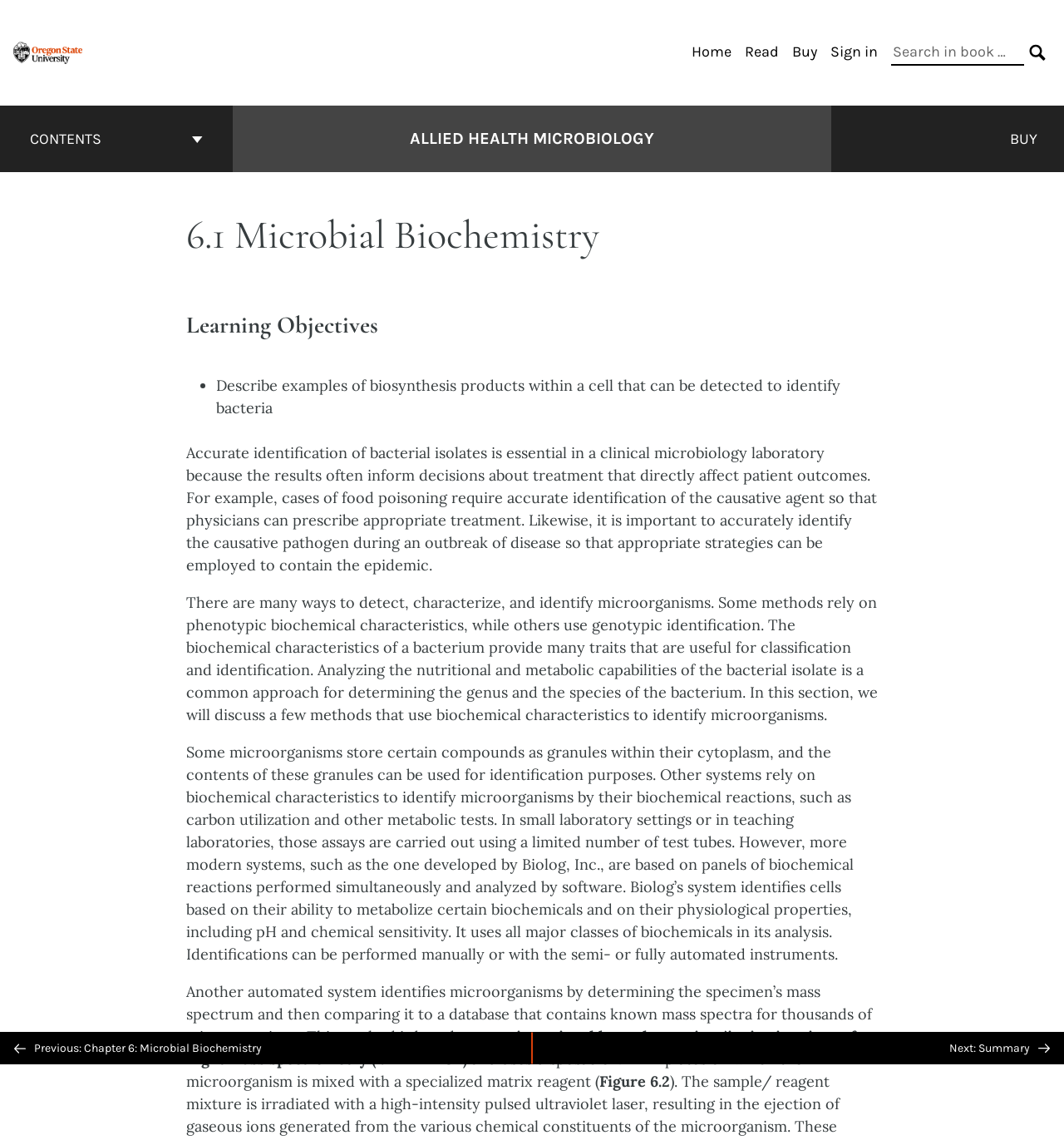How many paragraphs of text are there in the learning objectives section?
Answer the question with just one word or phrase using the image.

4